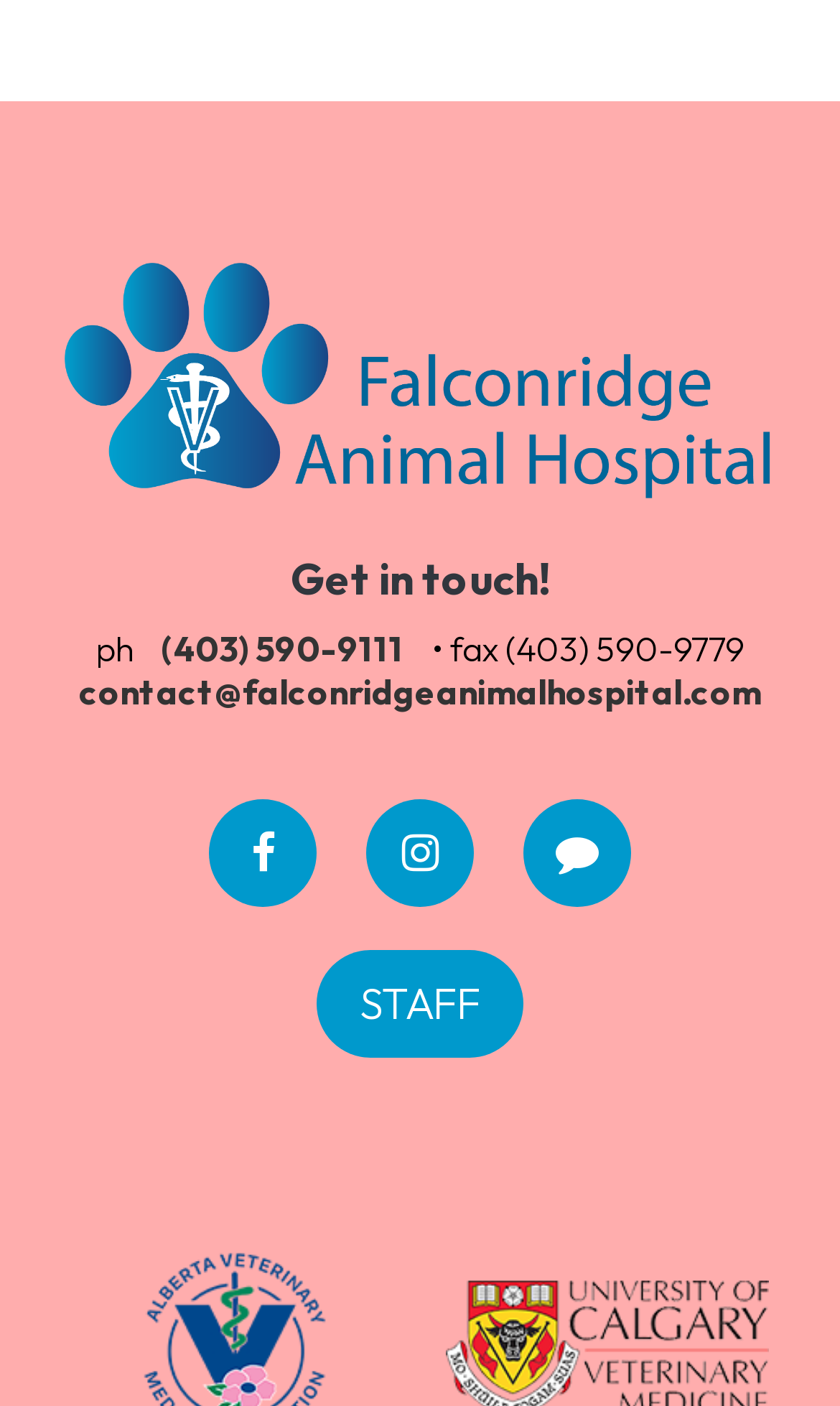Bounding box coordinates are given in the format (top-left x, top-left y, bottom-right x, bottom-right y). All values should be floating point numbers between 0 and 1. Provide the bounding box coordinate for the UI element described as: (403) 590-9111

[0.191, 0.446, 0.481, 0.477]